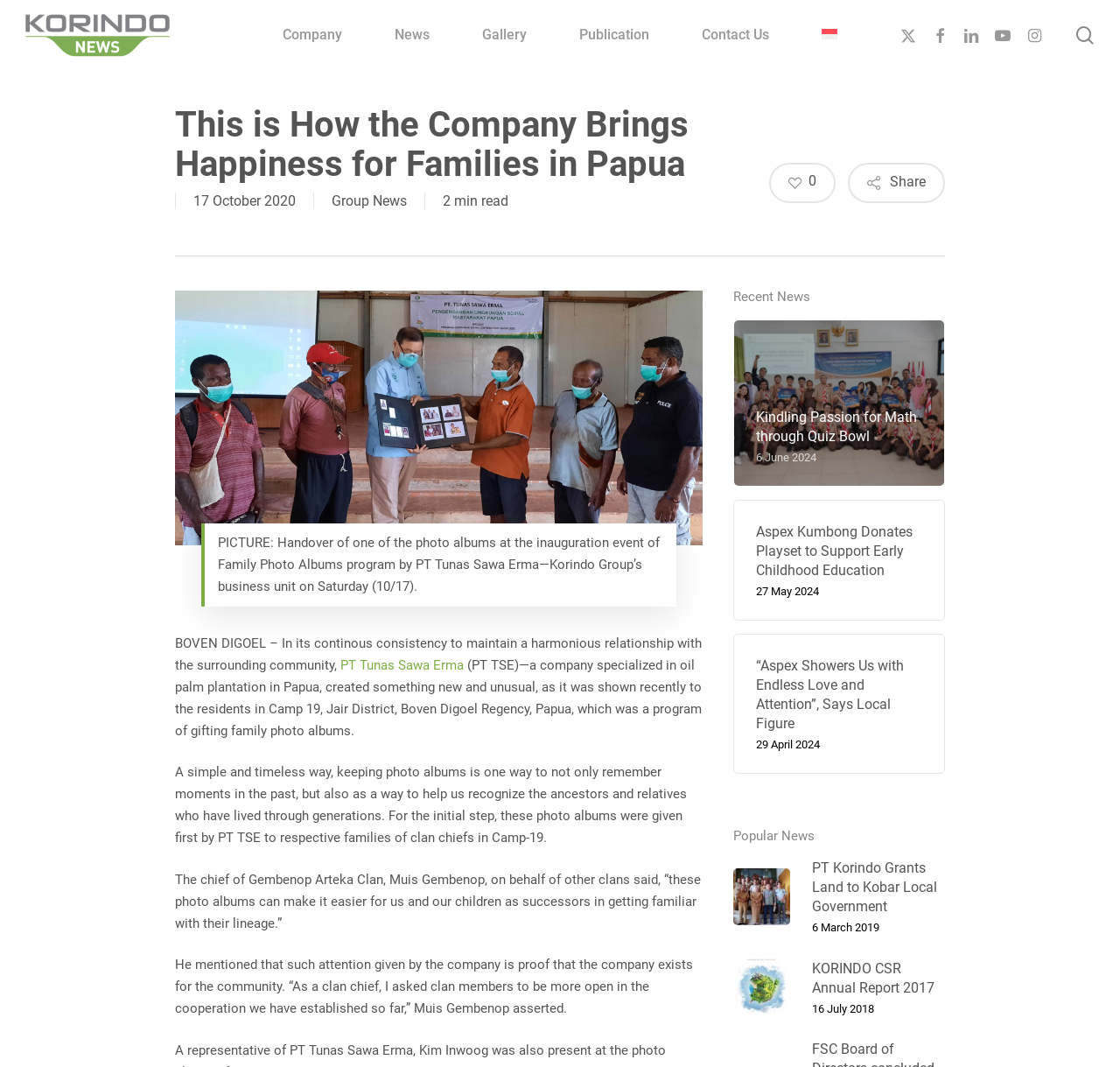Provide the bounding box coordinates of the HTML element this sentence describes: "Terms and Conditions". The bounding box coordinates consist of four float numbers between 0 and 1, i.e., [left, top, right, bottom].

[0.156, 0.916, 0.271, 0.93]